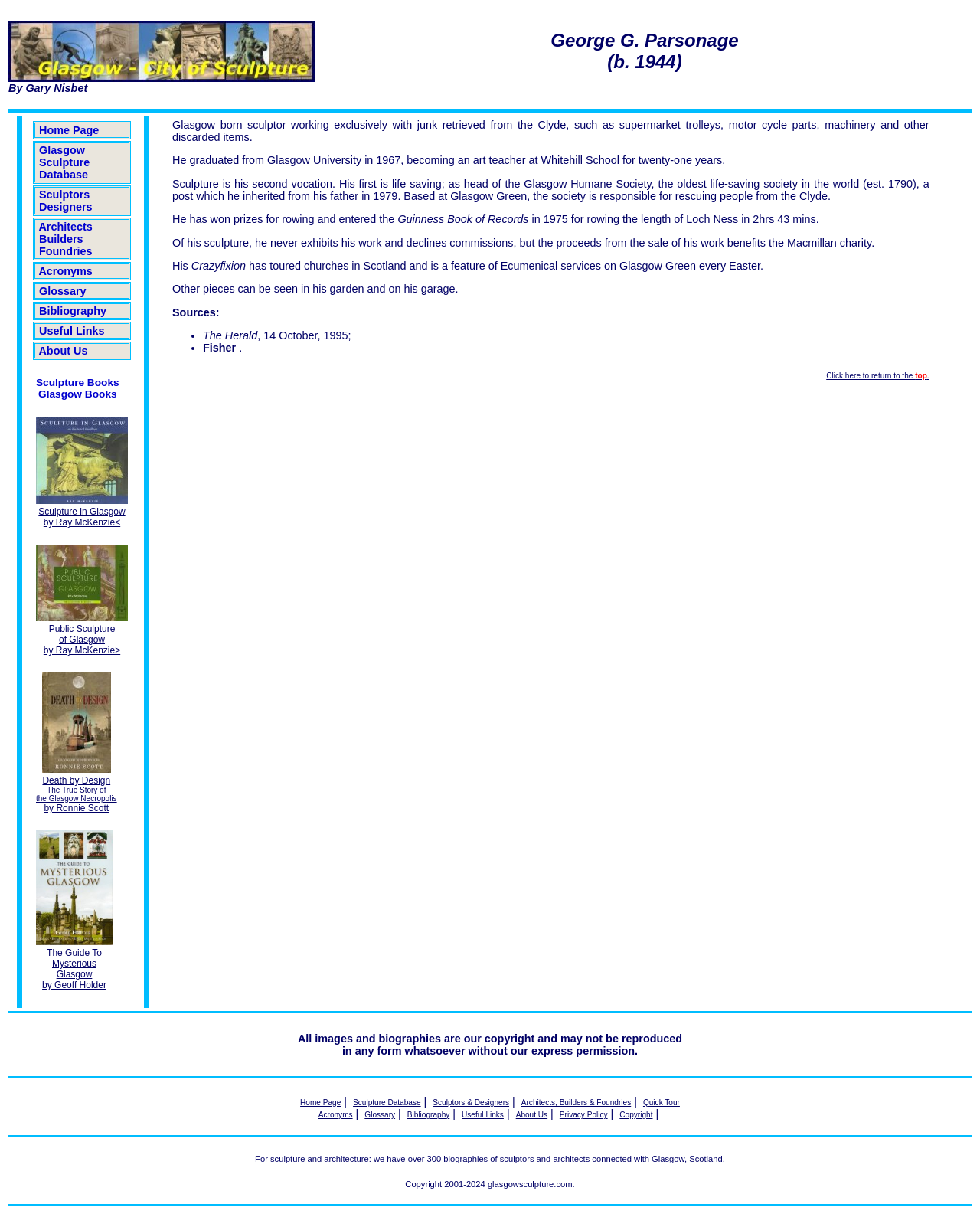Answer the following query with a single word or phrase:
How many books are listed on the webpage?

5